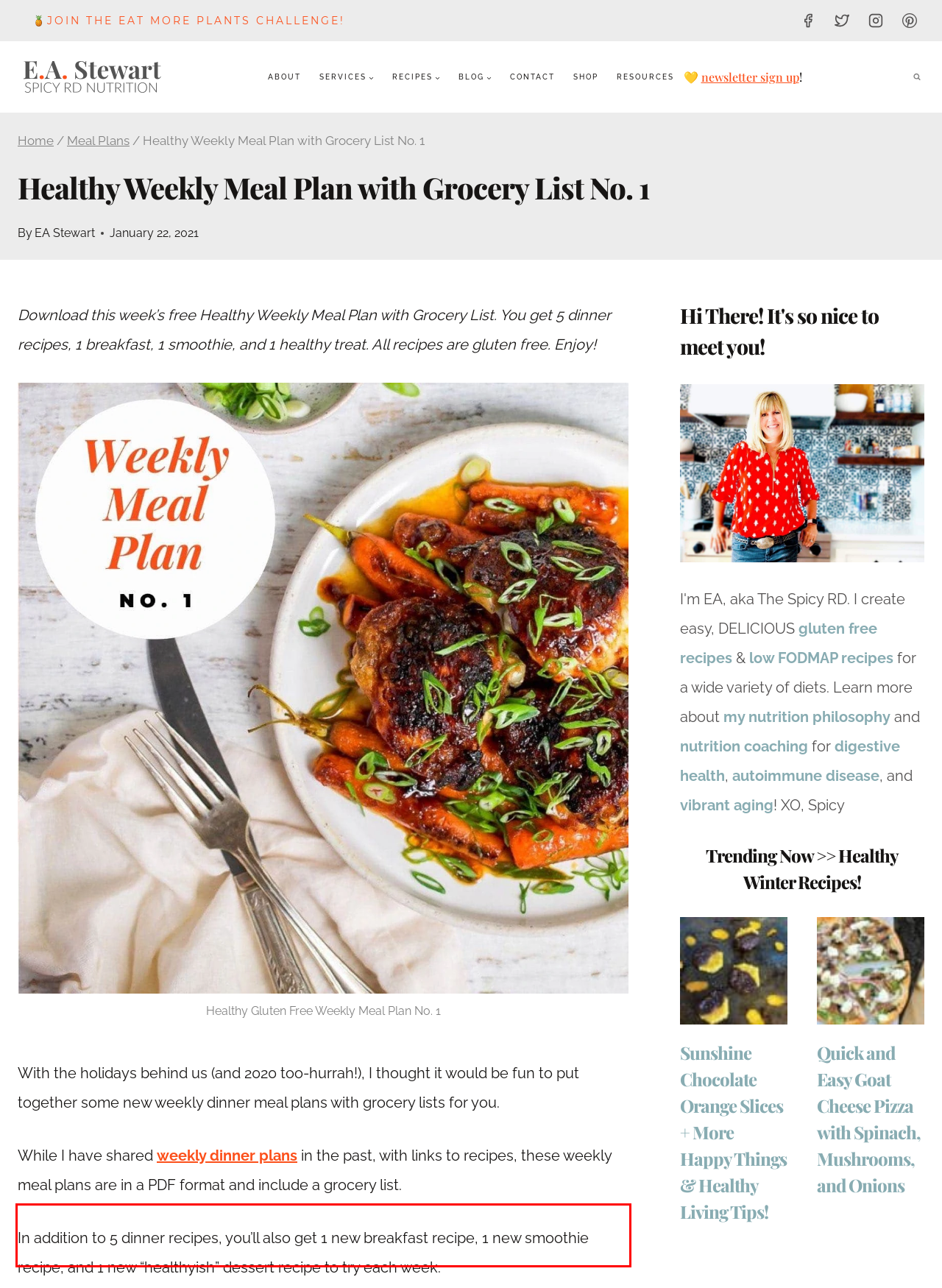Please examine the screenshot of the webpage and read the text present within the red rectangle bounding box.

In addition to 5 dinner recipes, you’ll also get 1 new breakfast recipe, 1 new smoothie recipe, and 1 new “healthyish” dessert recipe to try each week.